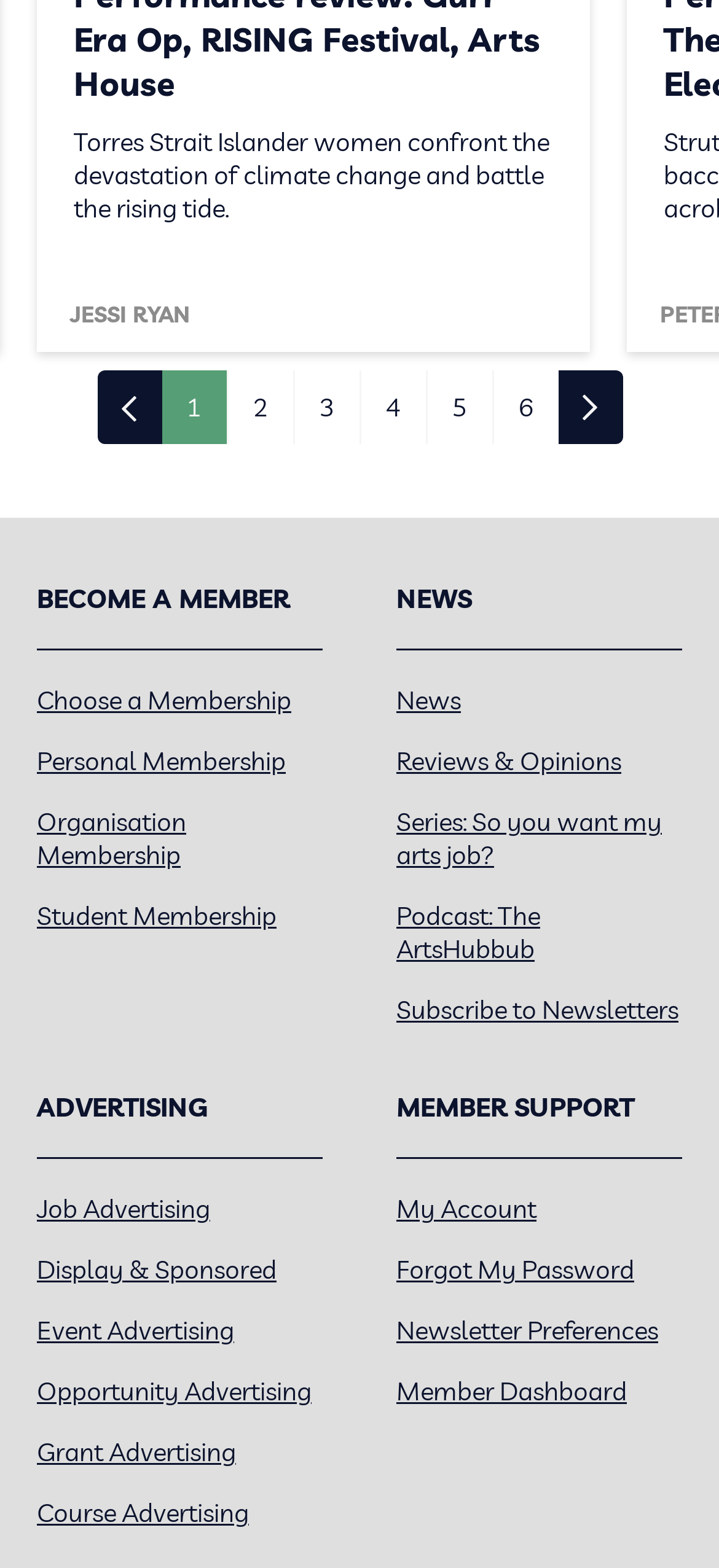Please reply with a single word or brief phrase to the question: 
What are the three types of memberships available?

Personal, Organisation, Student